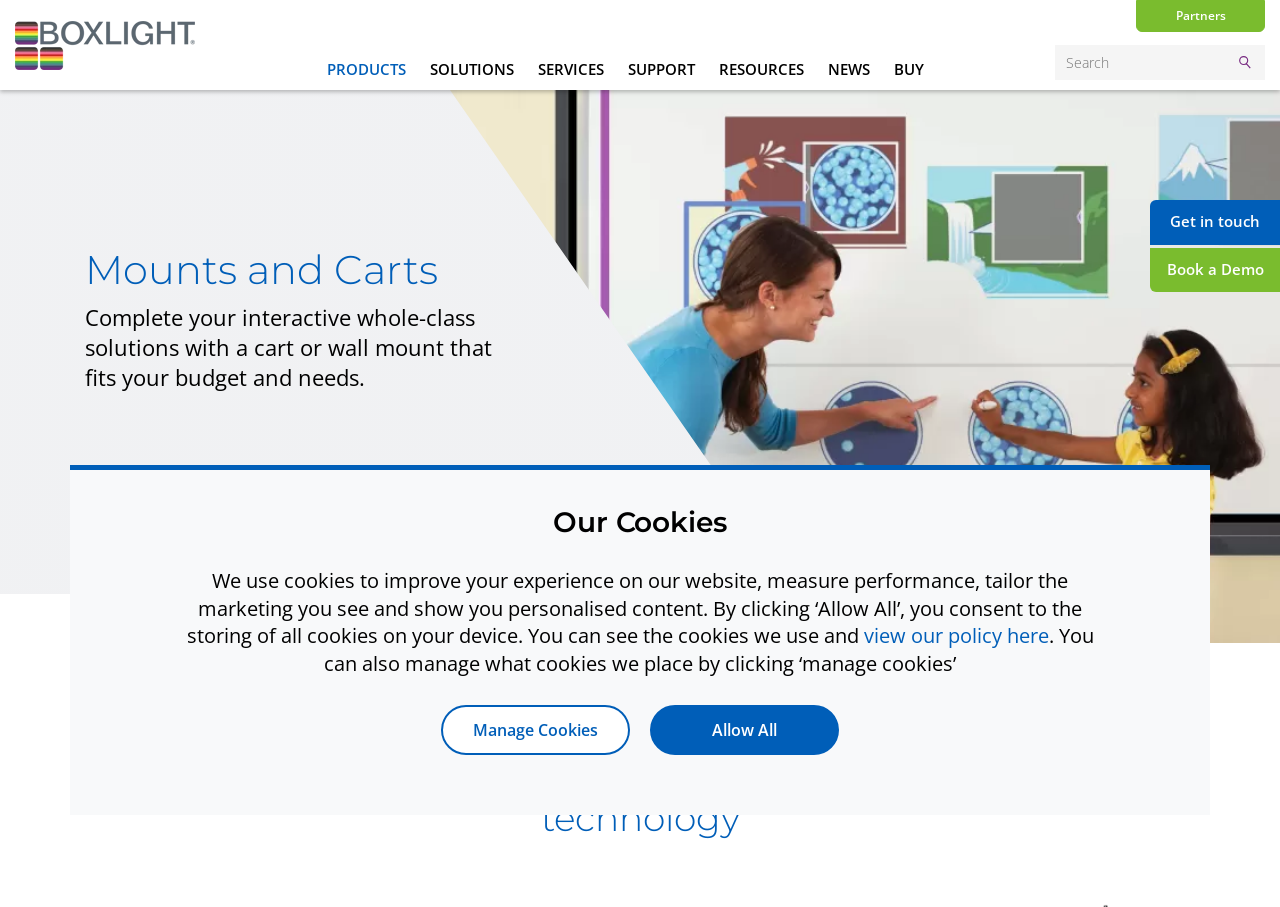How many buttons are in the top navigation menu?
Based on the visual, give a brief answer using one word or a short phrase.

7